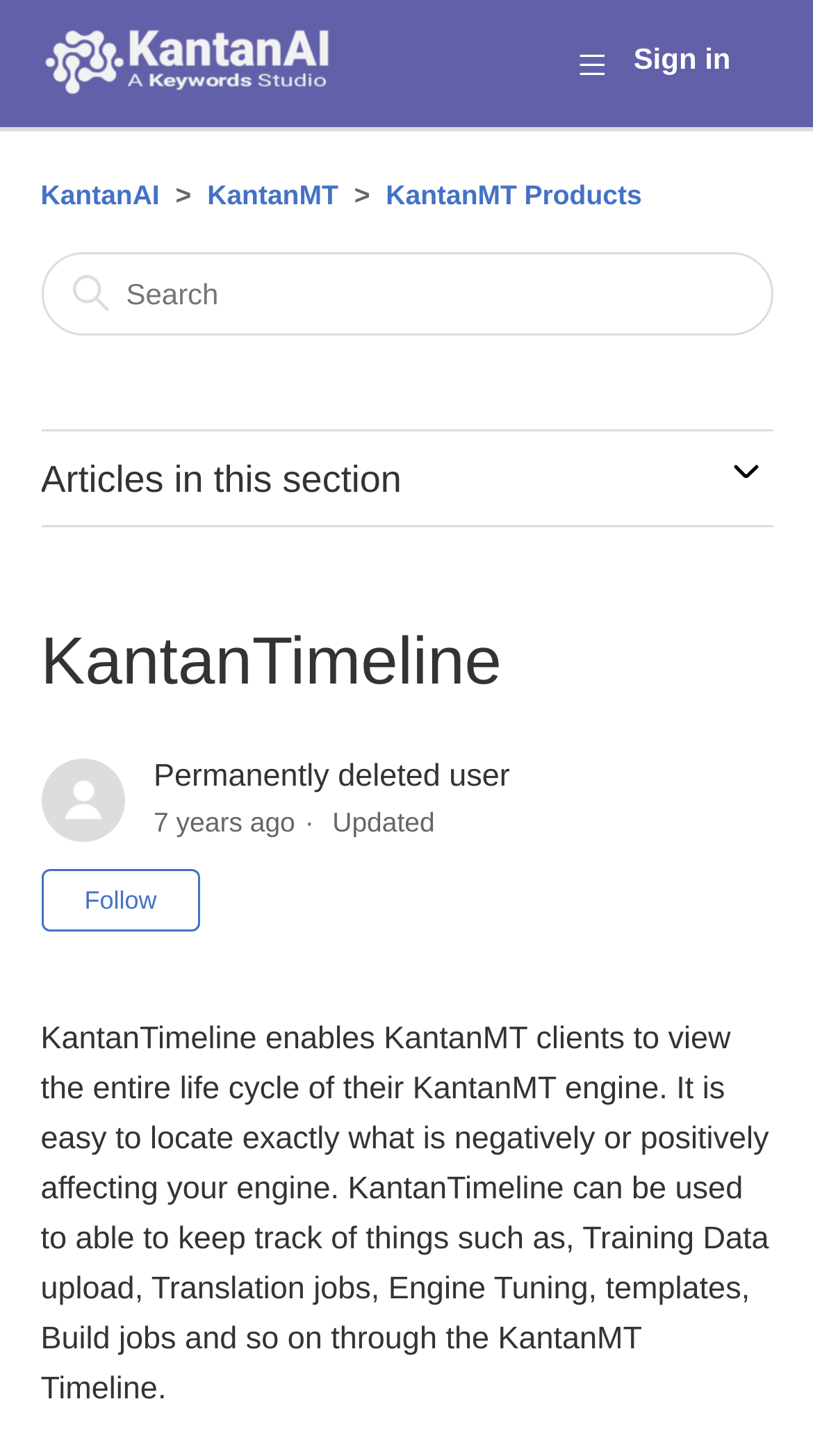What is the purpose of the 'Follow Article' button?
Could you answer the question with a detailed and thorough explanation?

The 'Follow Article' button is used to follow the article, which means the user will be notified of any updates or changes to the article. This can be inferred from the button's label and its presence in the article section.